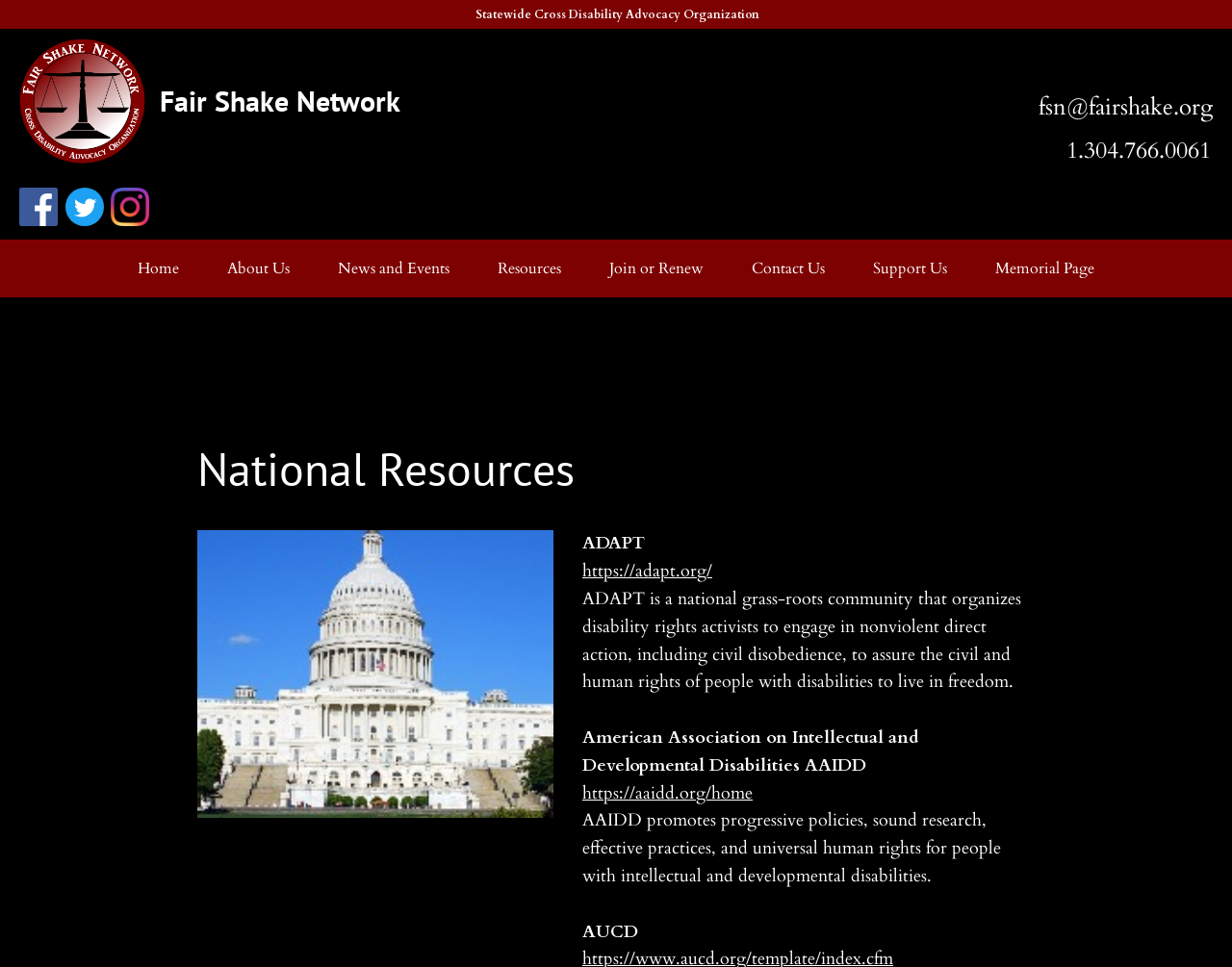What is the phone number of the organization?
Based on the image, answer the question with as much detail as possible.

I found a link with the text 'Phone Number' and a static text element with the phone number '1.304.766.0061', which suggests that this is the phone number of the organization.